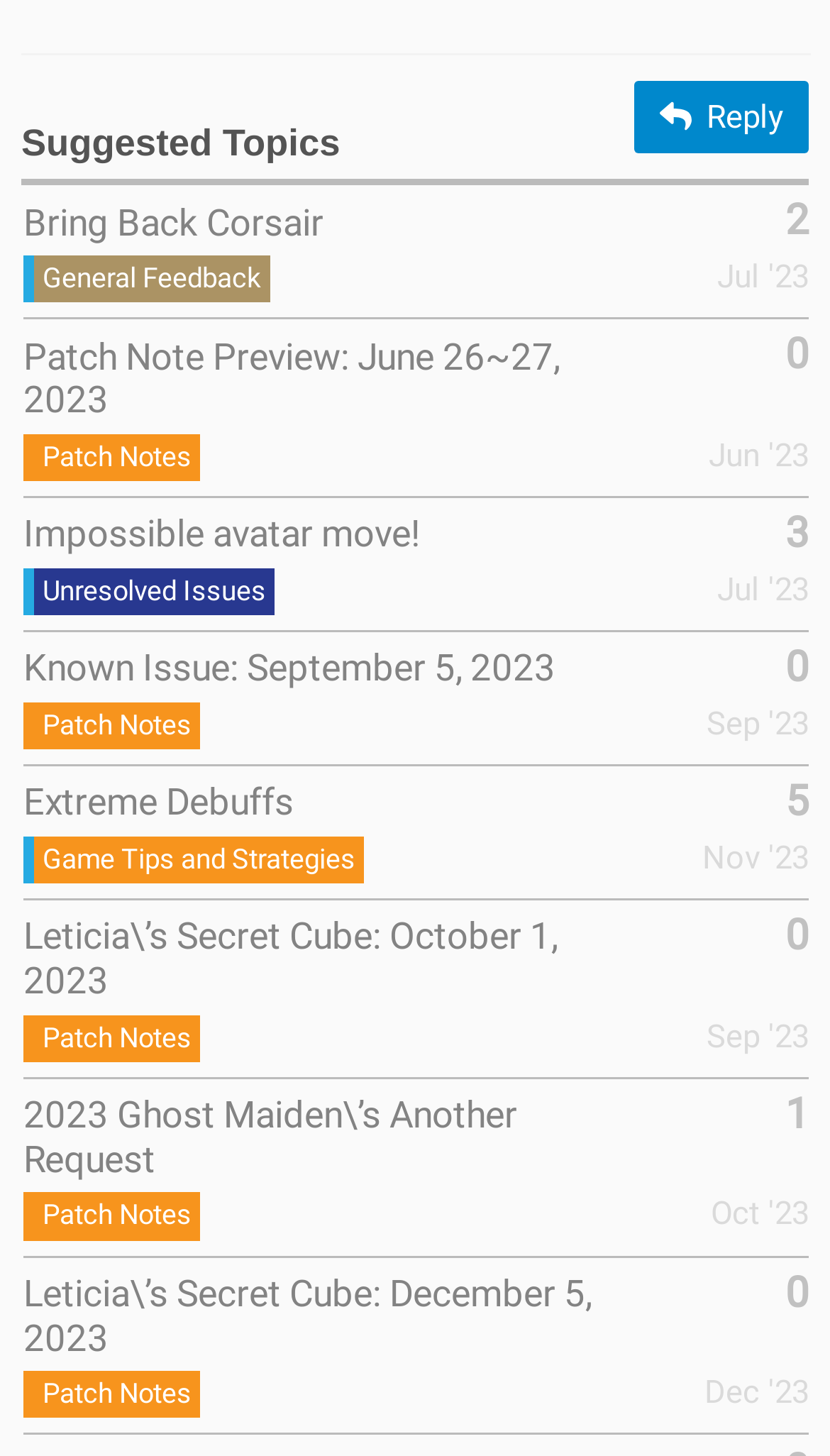Answer the question below in one word or phrase:
What is the topic with 2 replies in General Feedback?

Bring Back Corsair